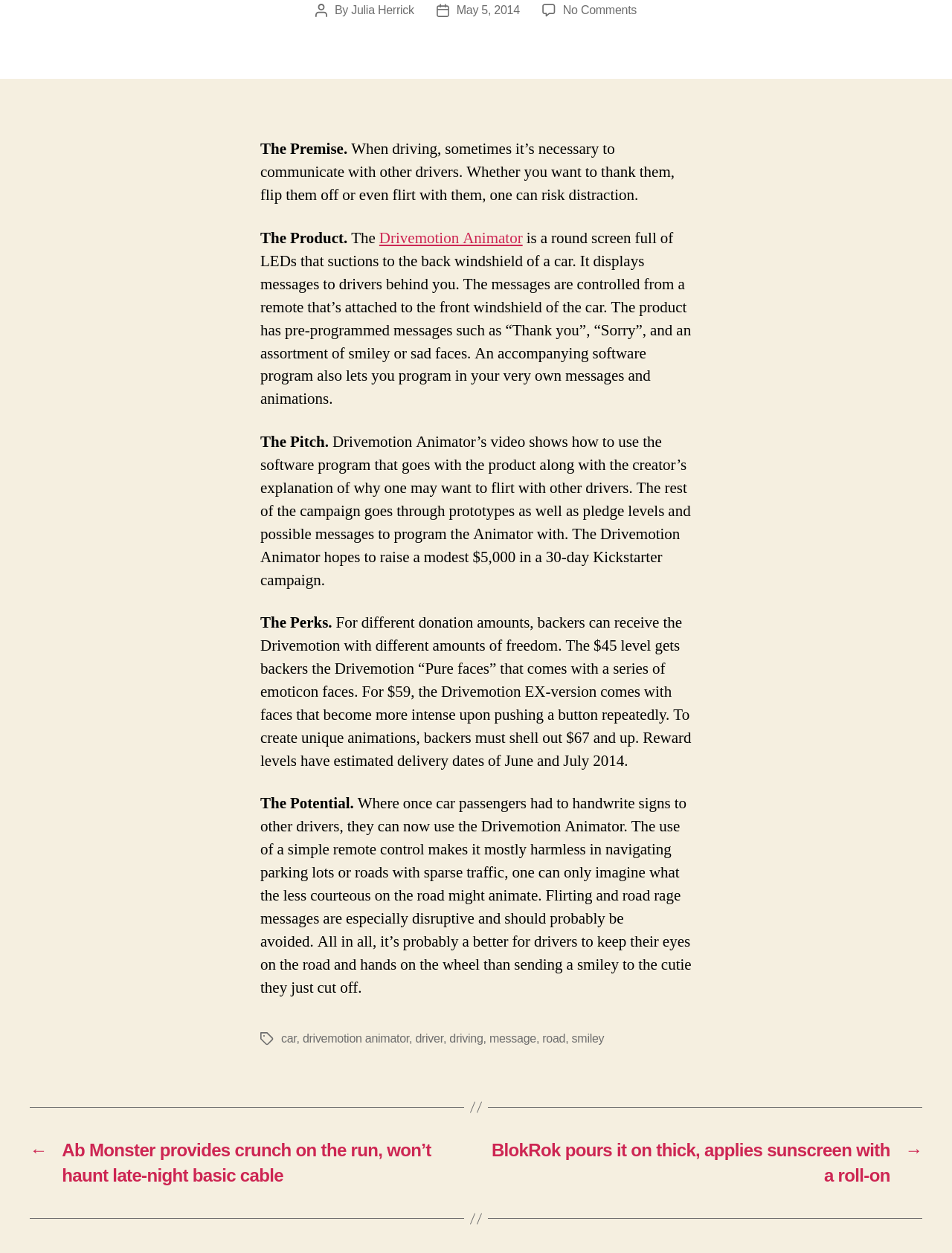Given the description of the UI element: "Drivemotion Animator", predict the bounding box coordinates in the form of [left, top, right, bottom], with each value being a float between 0 and 1.

[0.398, 0.182, 0.549, 0.198]